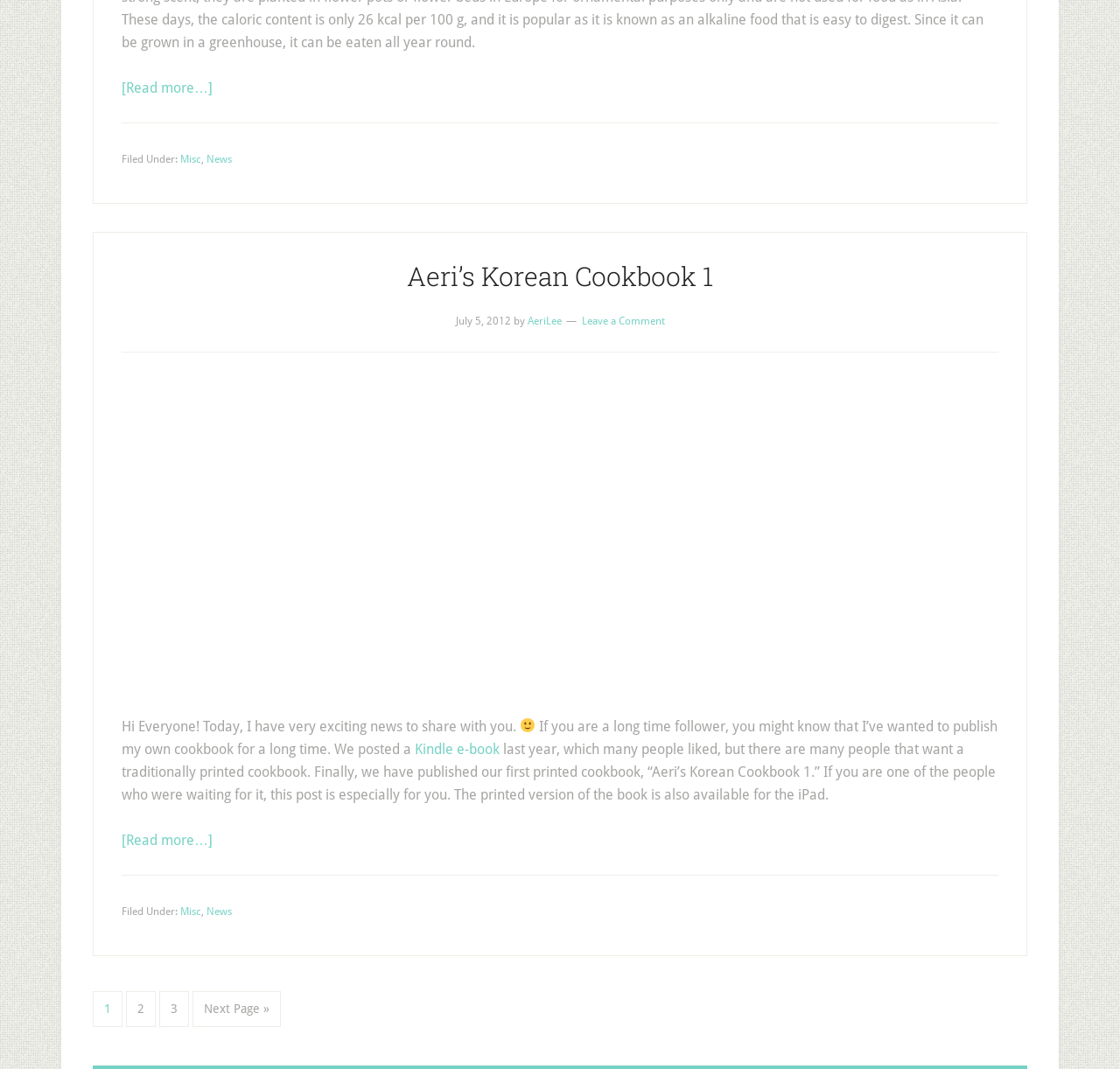Find the bounding box coordinates of the UI element according to this description: "parent_node: Search for: name="search" value="Search"".

None